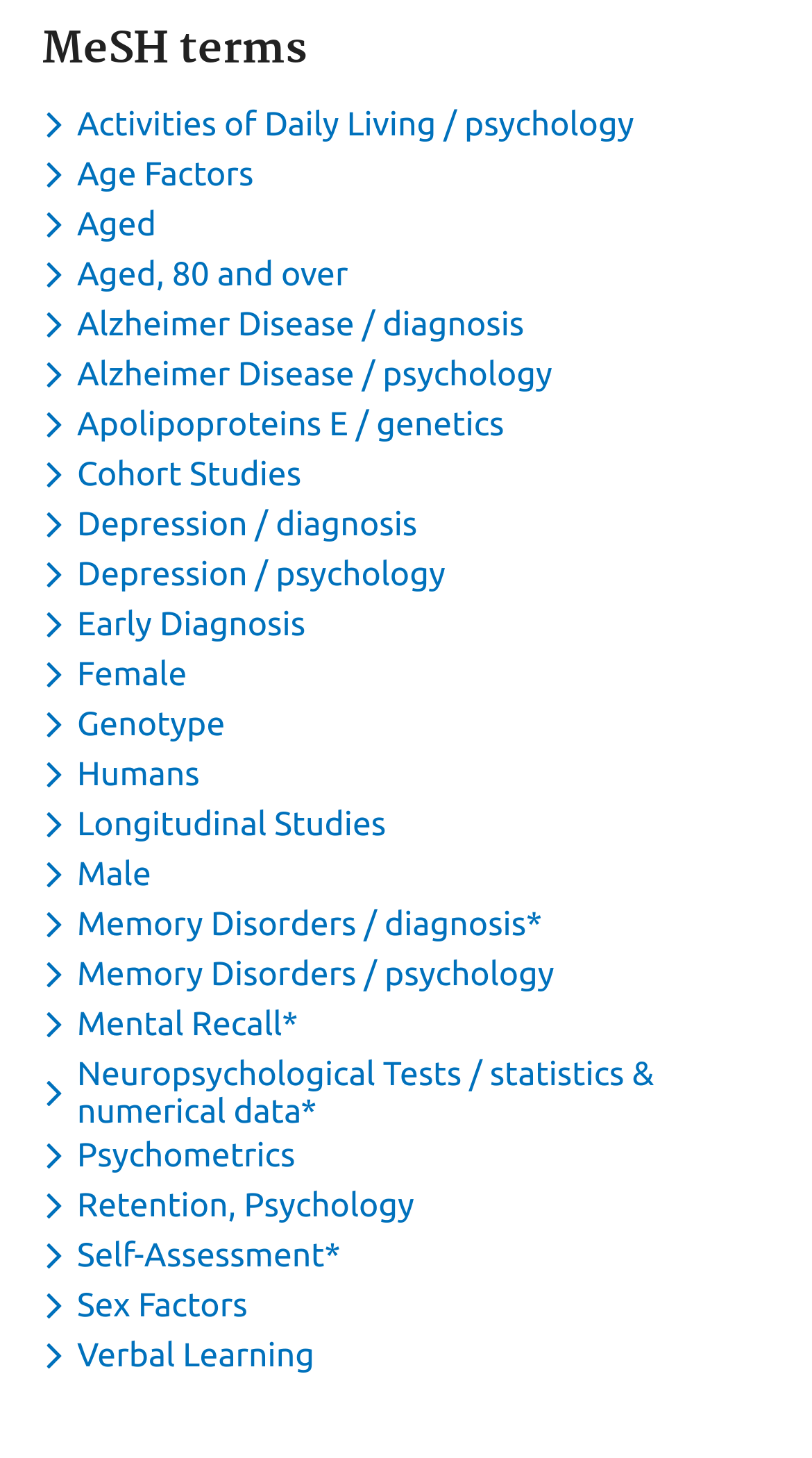Please identify the bounding box coordinates of the area I need to click to accomplish the following instruction: "Toggle dropdown menu for keyword Alzheimer Disease / diagnosis".

[0.051, 0.209, 0.658, 0.235]